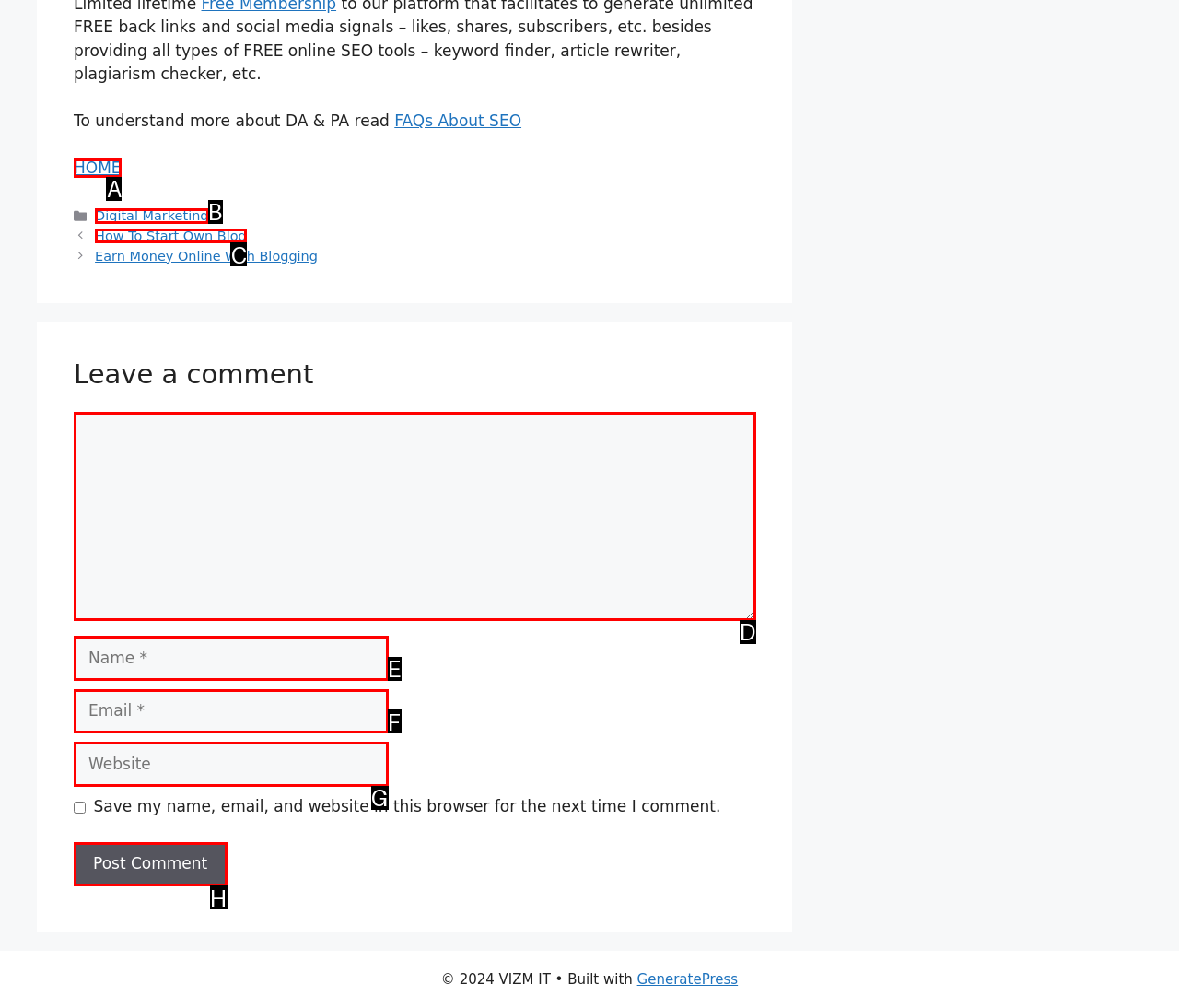Determine the HTML element to be clicked to complete the task: Click on How To Start Own Blog. Answer by giving the letter of the selected option.

C